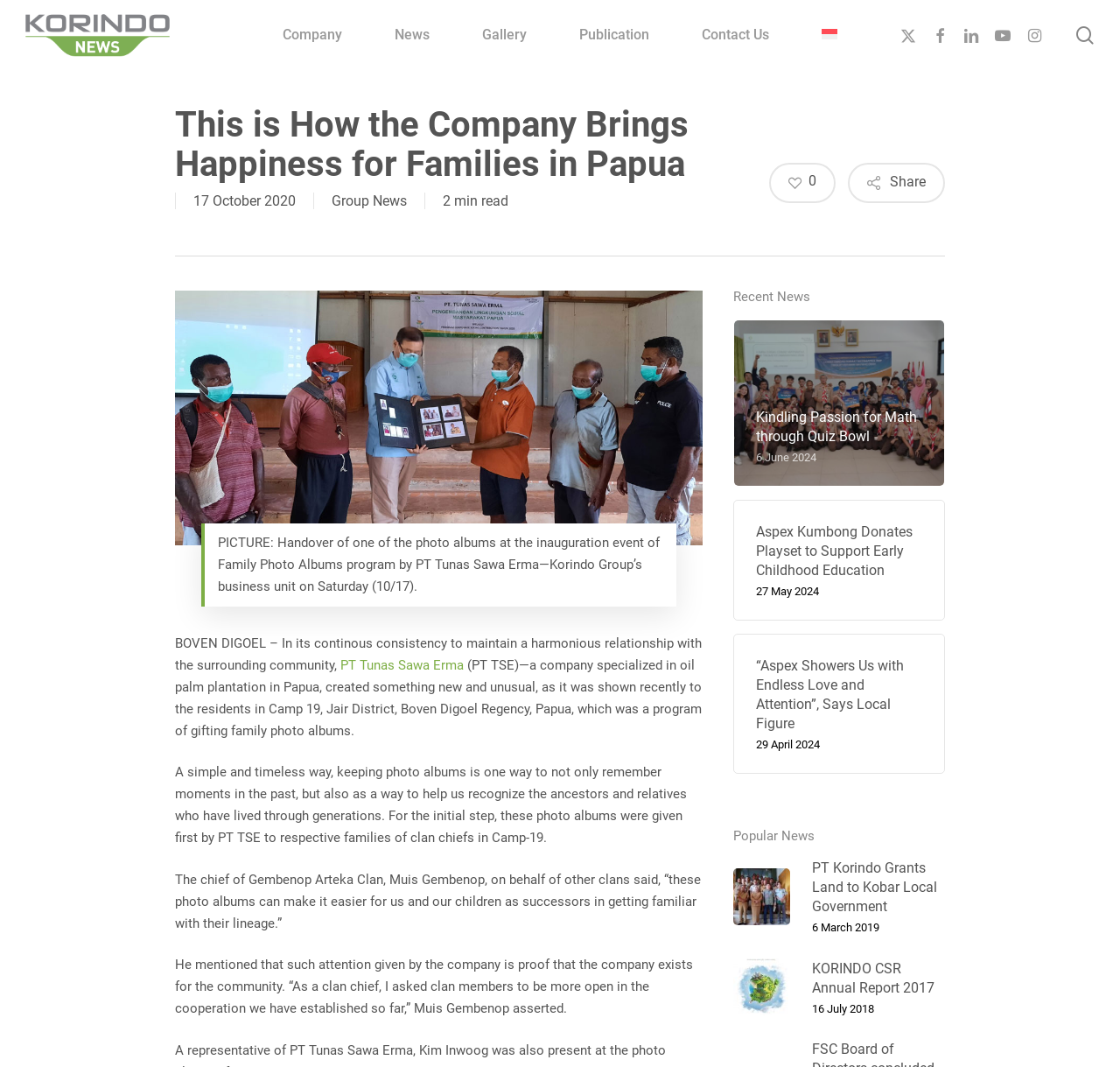Please find the bounding box coordinates in the format (top-left x, top-left y, bottom-right x, bottom-right y) for the given element description. Ensure the coordinates are floating point numbers between 0 and 1. Description: search

[0.959, 0.024, 0.978, 0.041]